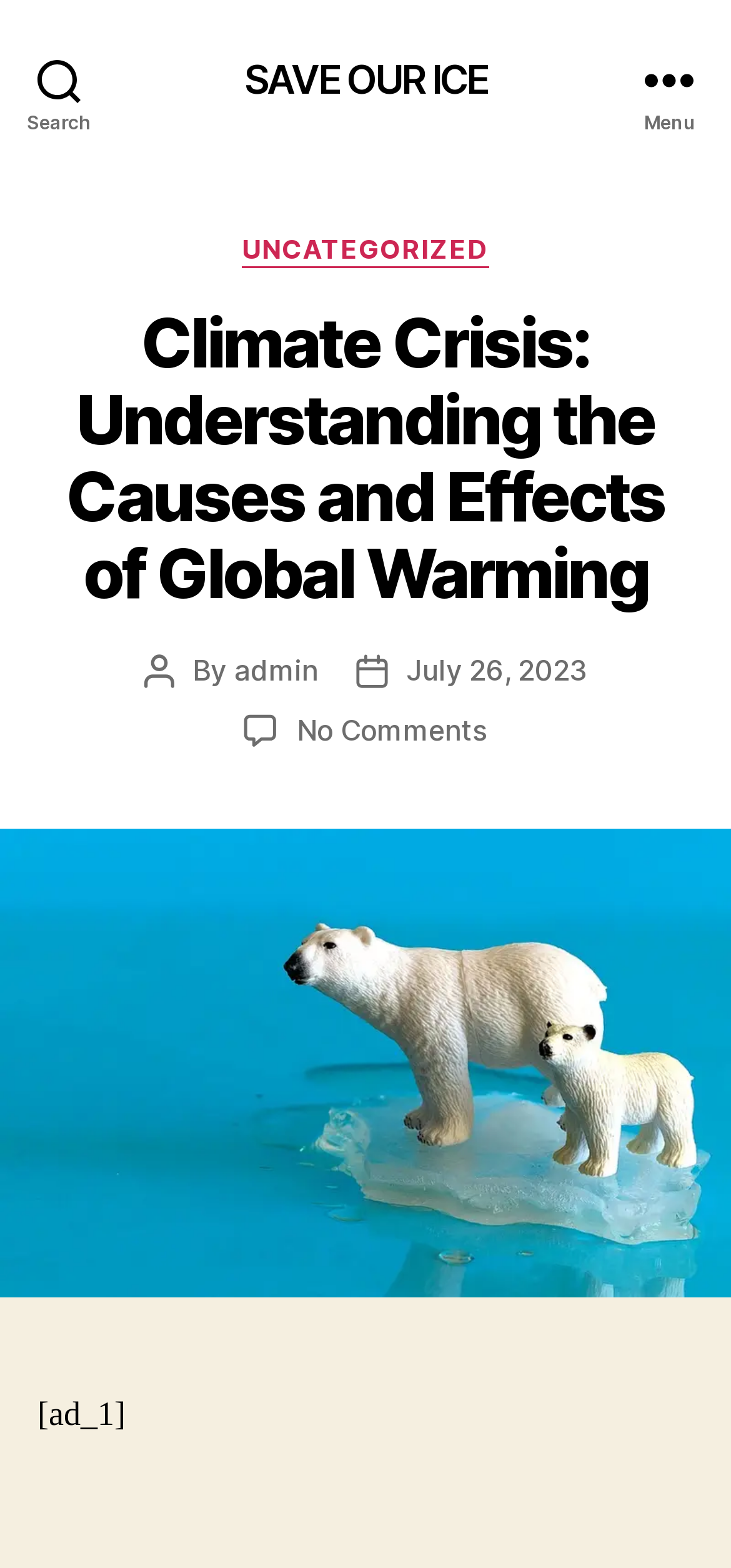Please give a succinct answer to the question in one word or phrase:
How many categories are listed?

1